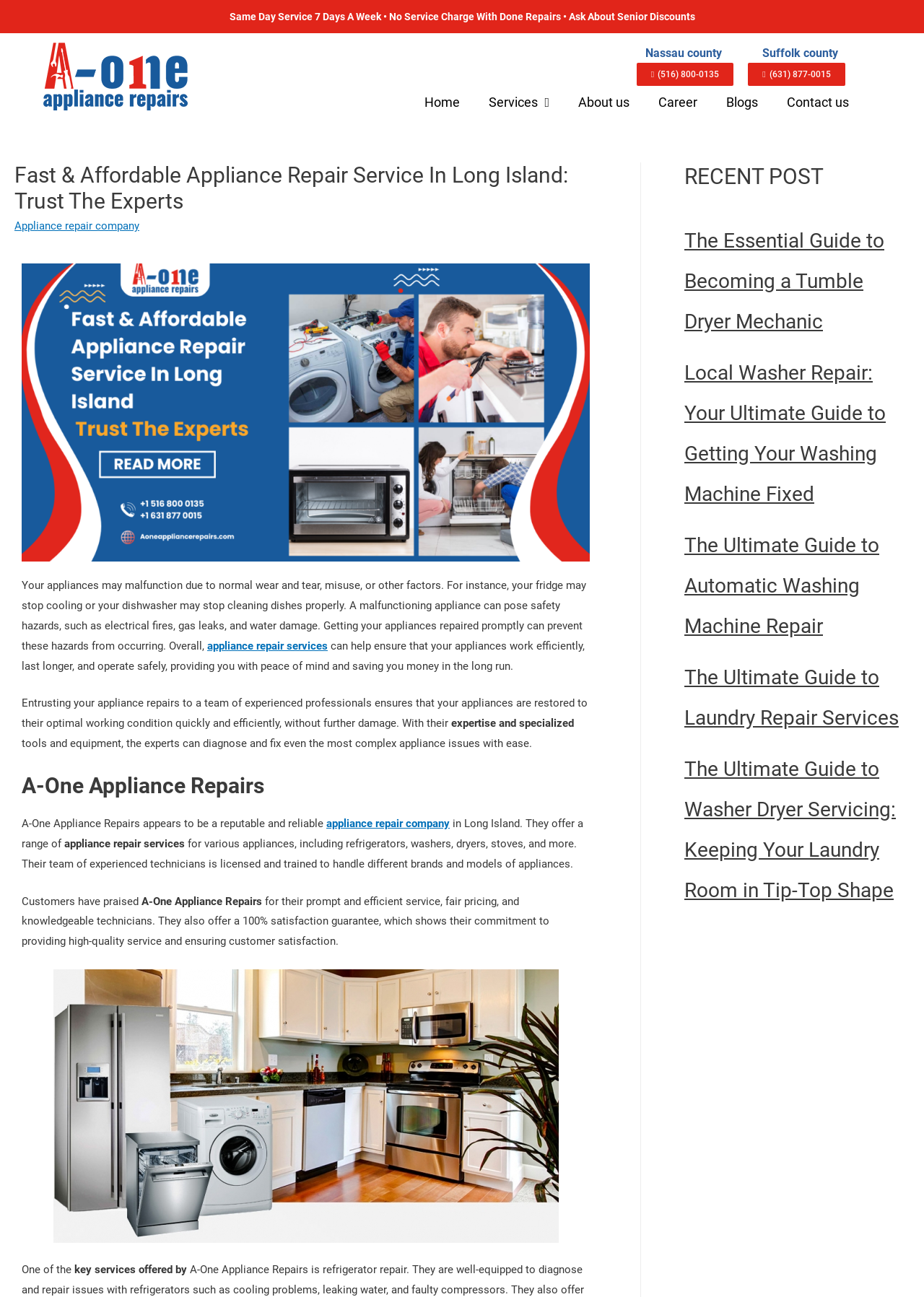Locate the bounding box coordinates of the clickable region necessary to complete the following instruction: "Search using the search button". Provide the coordinates in the format of four float numbers between 0 and 1, i.e., [left, top, right, bottom].

None